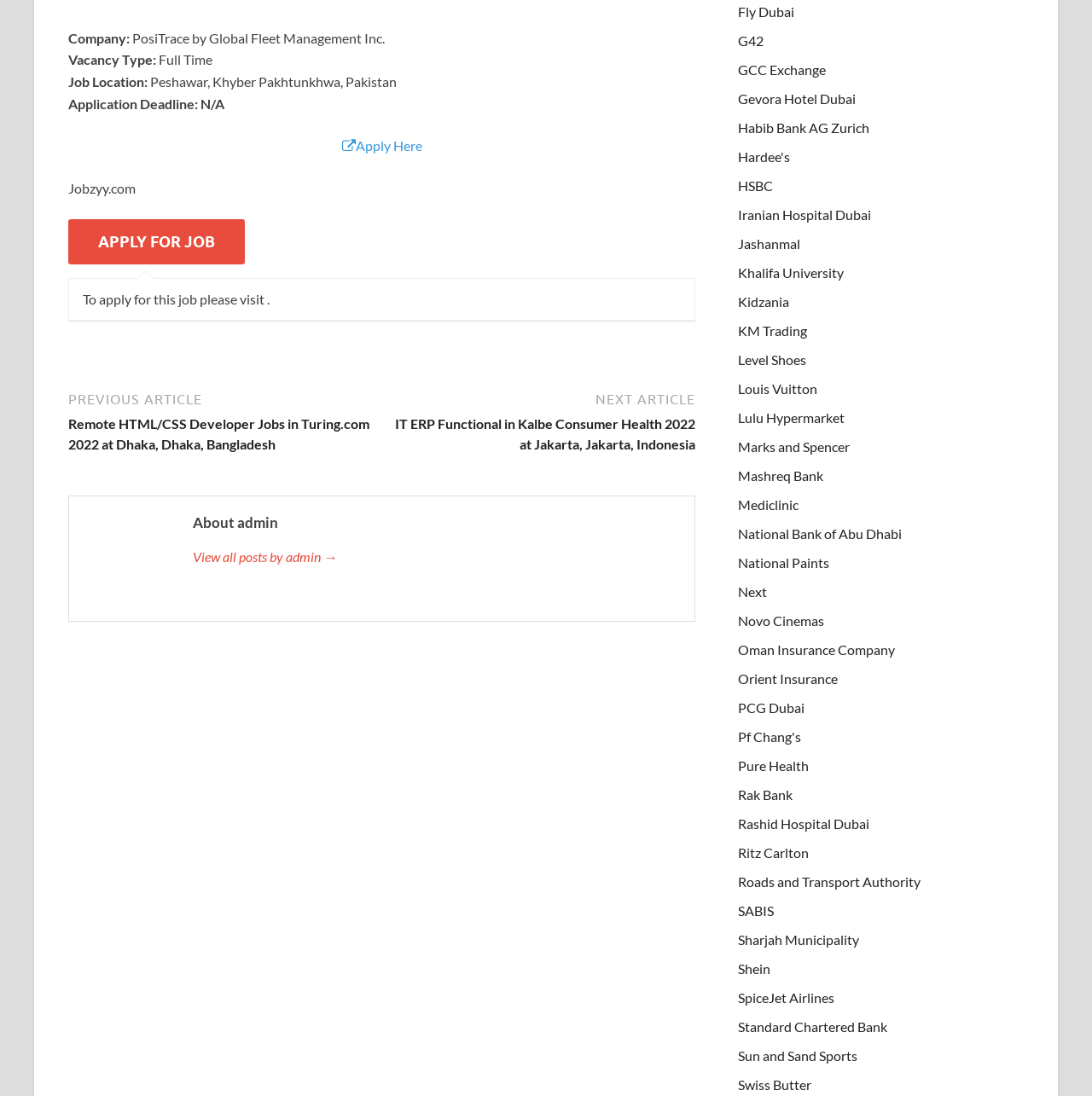Locate the bounding box coordinates of the element that needs to be clicked to carry out the instruction: "Click on the link about cable". The coordinates should be given as four float numbers ranging from 0 to 1, i.e., [left, top, right, bottom].

None